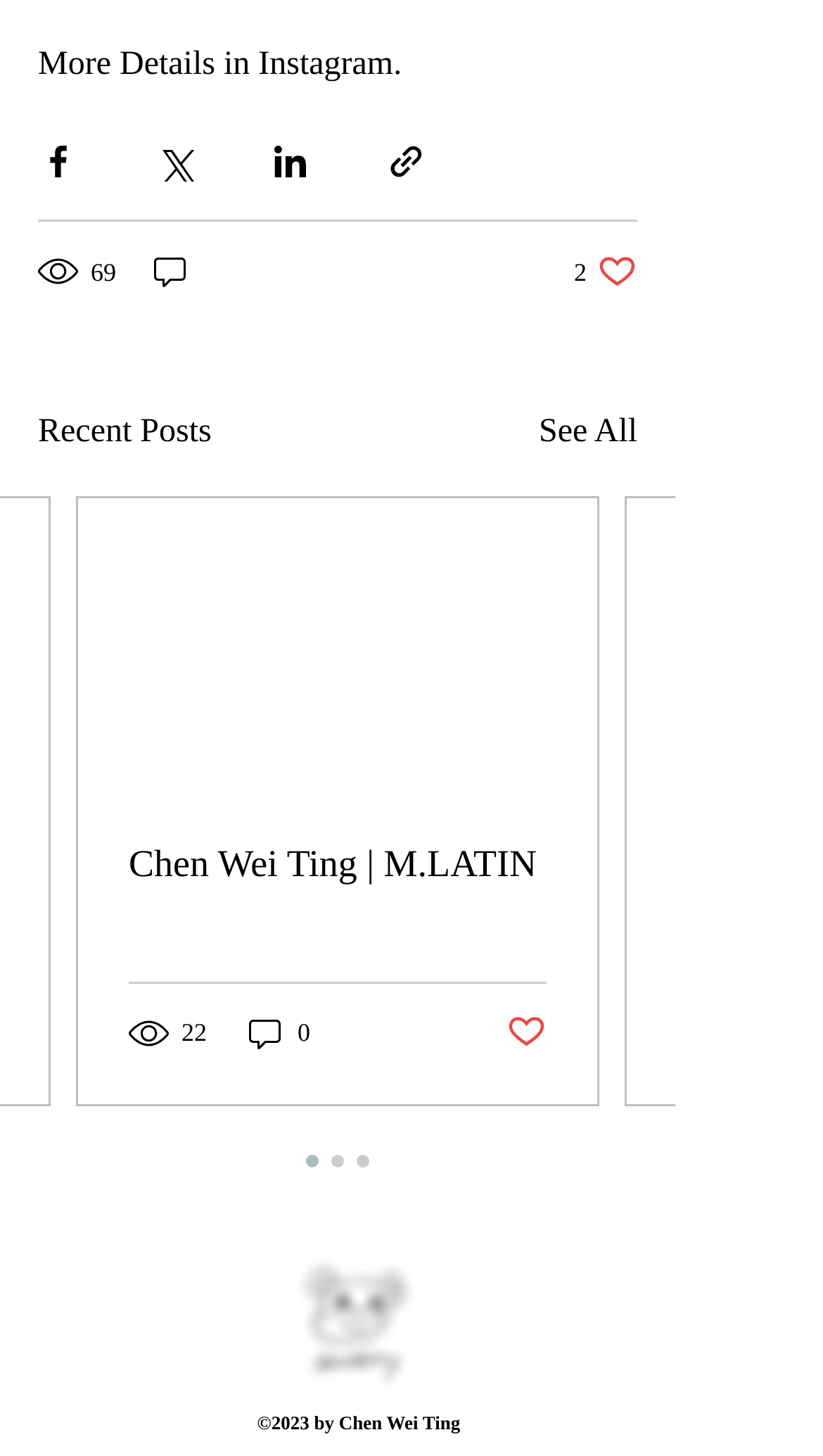Locate the bounding box coordinates of the area you need to click to fulfill this instruction: 'Share via Facebook'. The coordinates must be in the form of four float numbers ranging from 0 to 1: [left, top, right, bottom].

[0.046, 0.098, 0.095, 0.125]